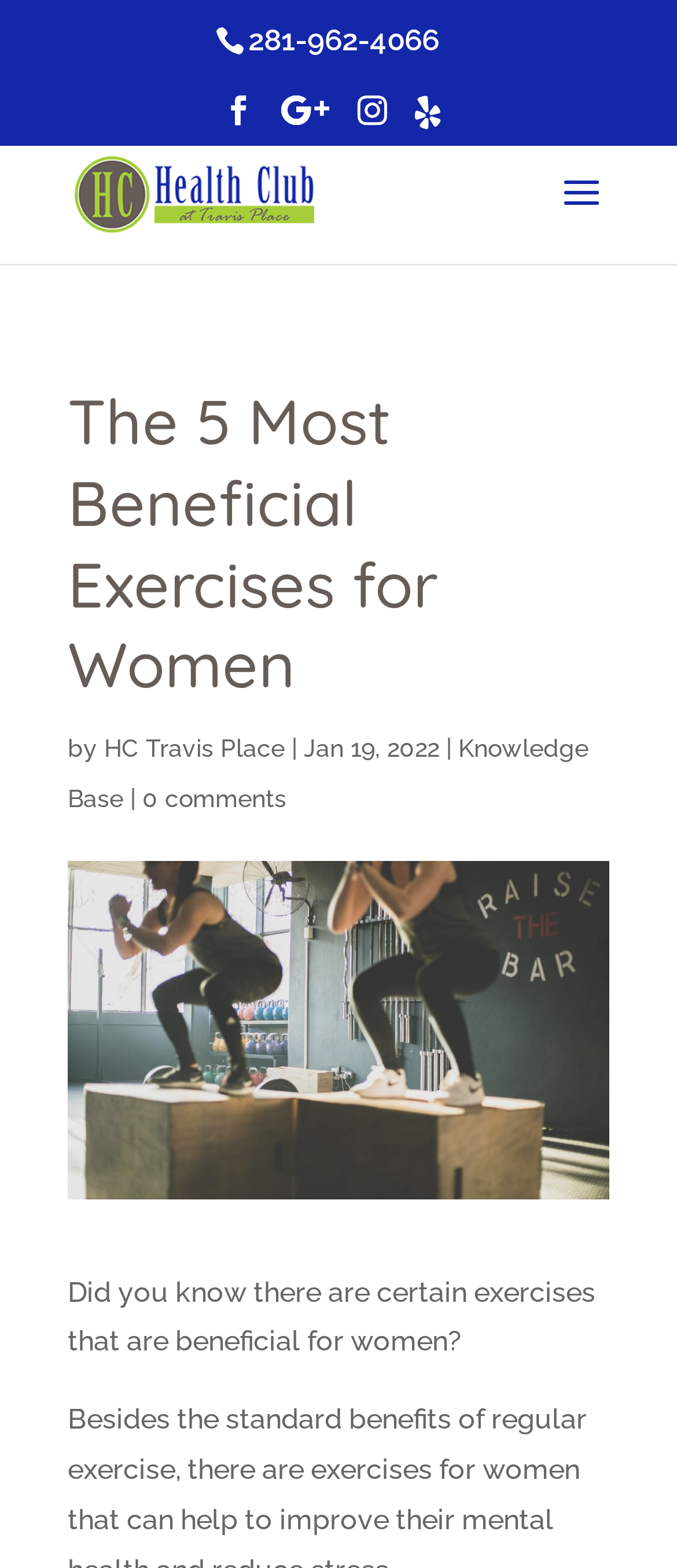How many comments does the article have?
Can you provide an in-depth and detailed response to the question?

The number of comments is found in a link element with coordinates [0.21, 0.5, 0.423, 0.518], which indicates that there are zero comments on the article.